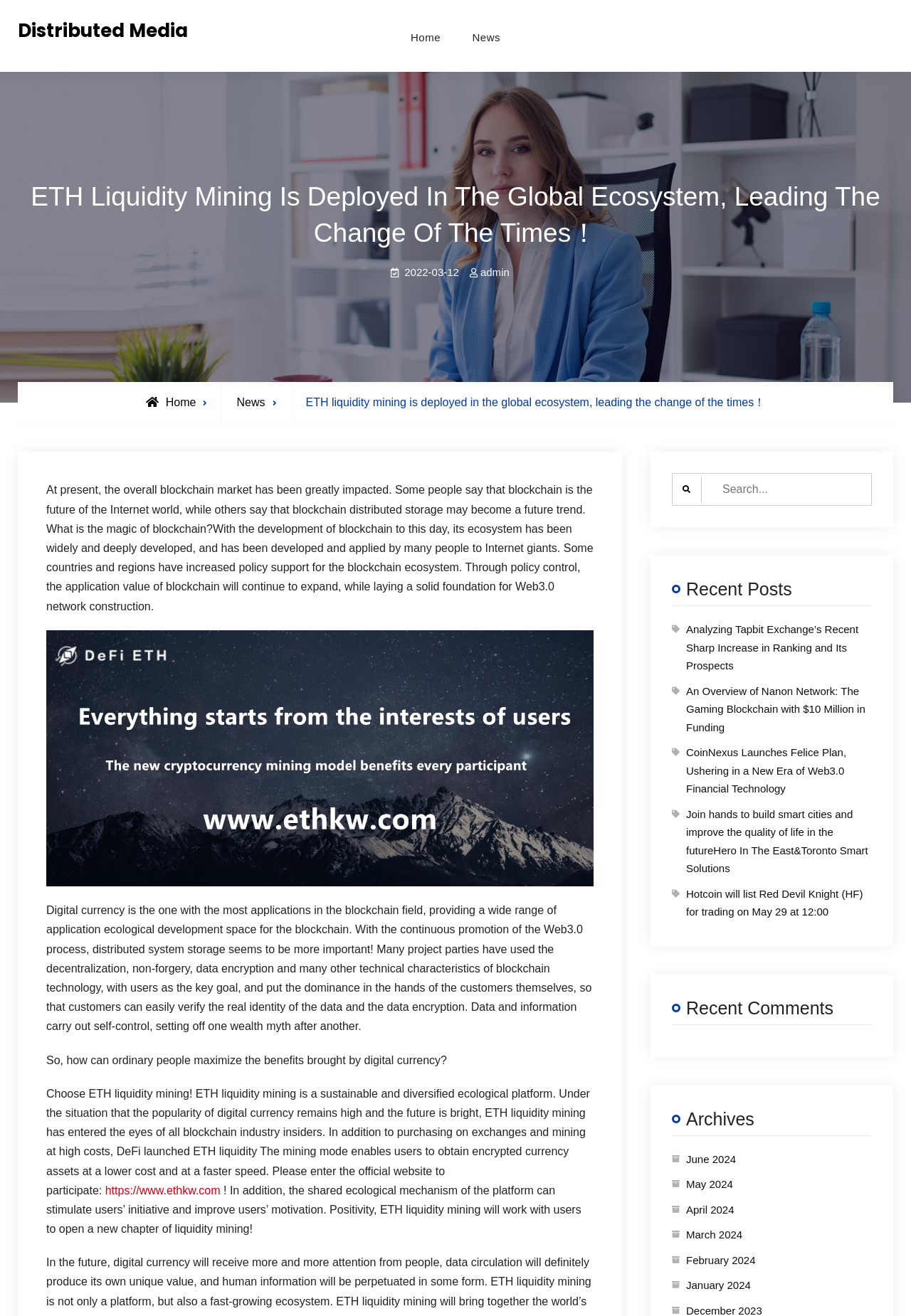Highlight the bounding box coordinates of the region I should click on to meet the following instruction: "Check the 'Recent Comments' section".

[0.738, 0.757, 0.957, 0.779]